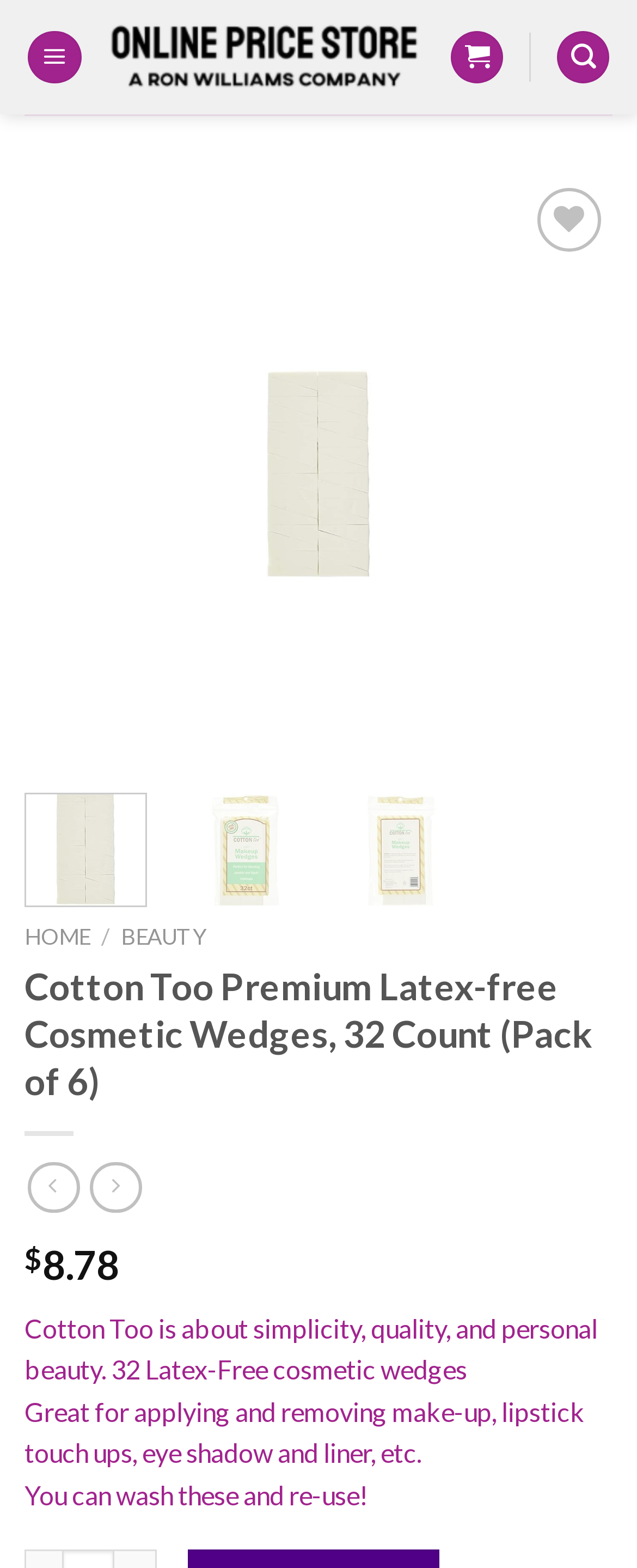Based on the element description: "Menu", identify the UI element and provide its bounding box coordinates. Use four float numbers between 0 and 1, [left, top, right, bottom].

[0.042, 0.019, 0.128, 0.054]